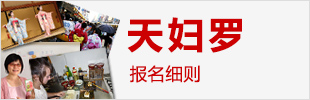What is the purpose of the smaller images surrounding the text?
Provide a well-explained and detailed answer to the question.

The smaller images likely depict food items or activities related to the event, emphasizing the culinary aspect of the image and drawing the viewer's attention towards the event's title and registration information.